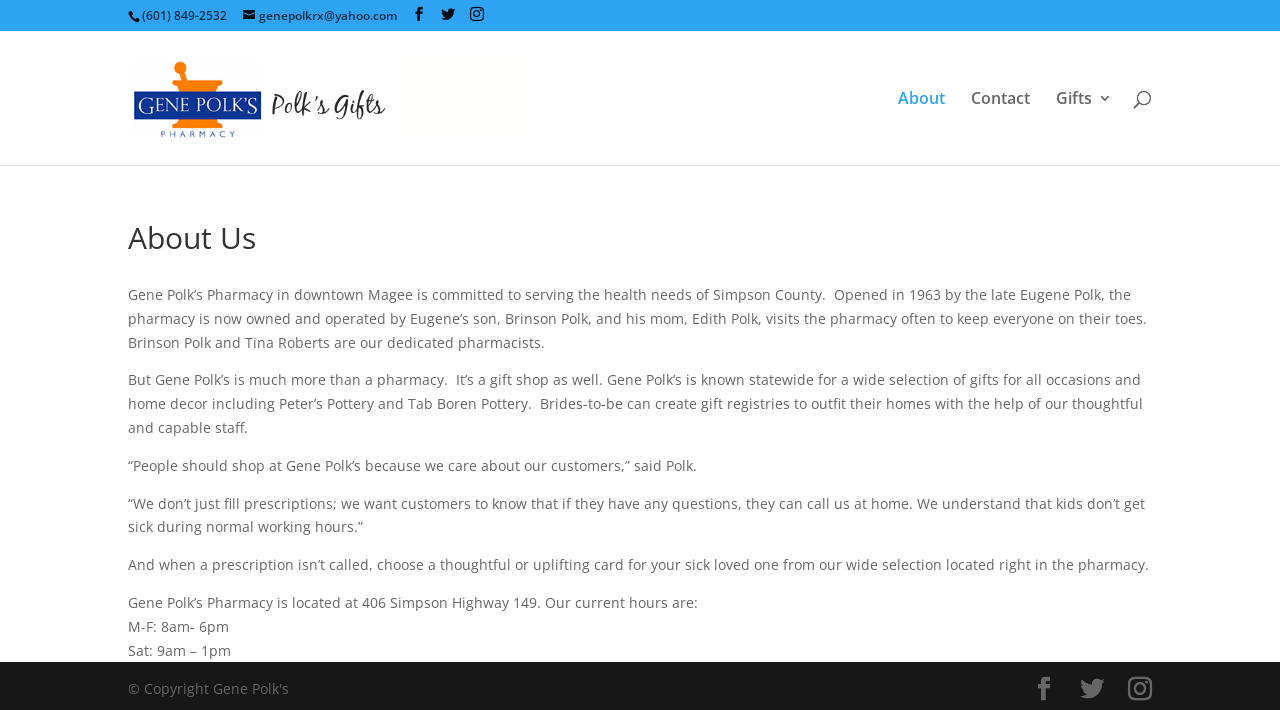Identify the bounding box coordinates of the clickable section necessary to follow the following instruction: "Send an email to the pharmacy". The coordinates should be presented as four float numbers from 0 to 1, i.e., [left, top, right, bottom].

[0.19, 0.01, 0.31, 0.034]